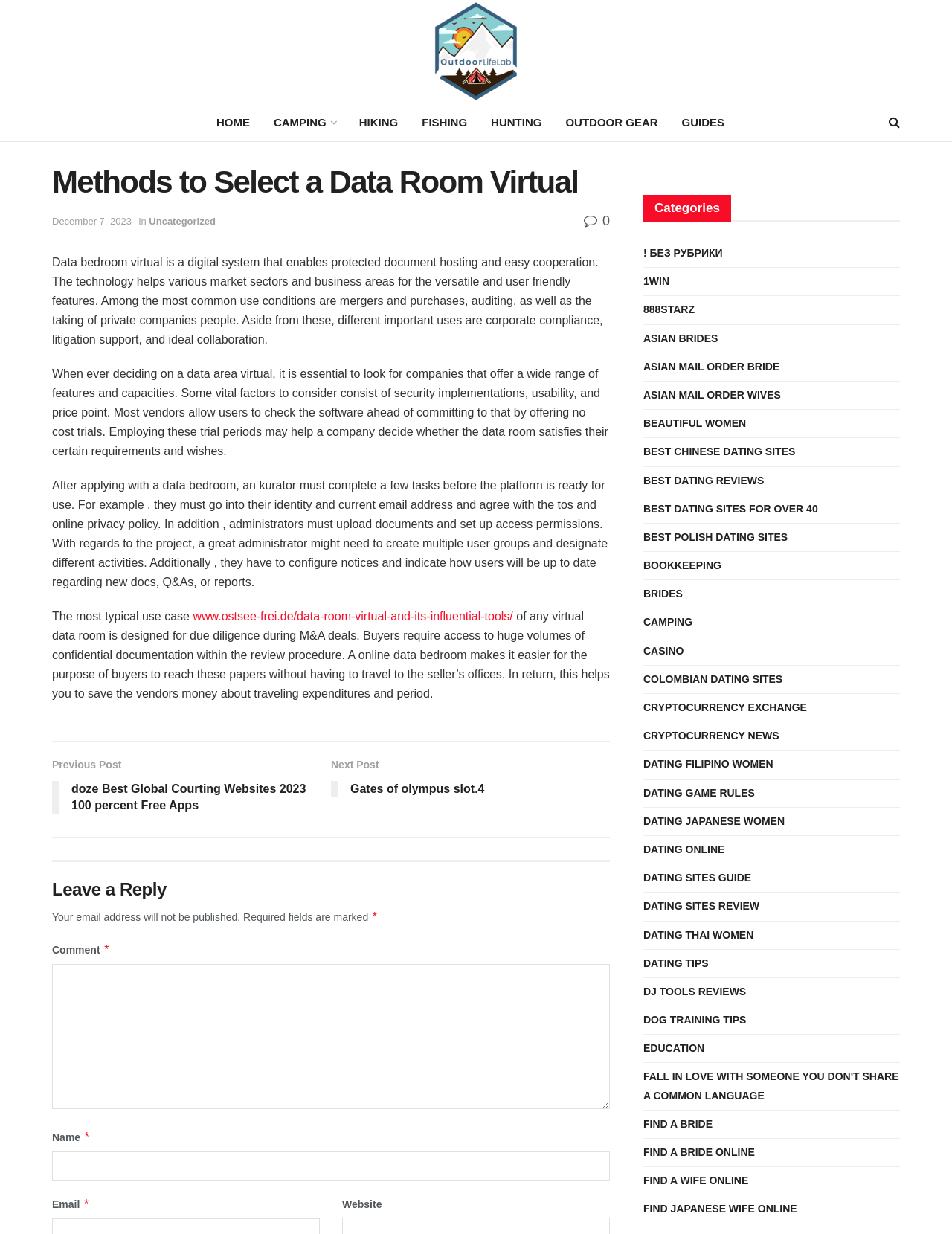Please determine the bounding box coordinates of the element to click in order to execute the following instruction: "Read the article about 'Methods to Select a Data Room Virtual'". The coordinates should be four float numbers between 0 and 1, specified as [left, top, right, bottom].

[0.055, 0.133, 0.641, 0.162]